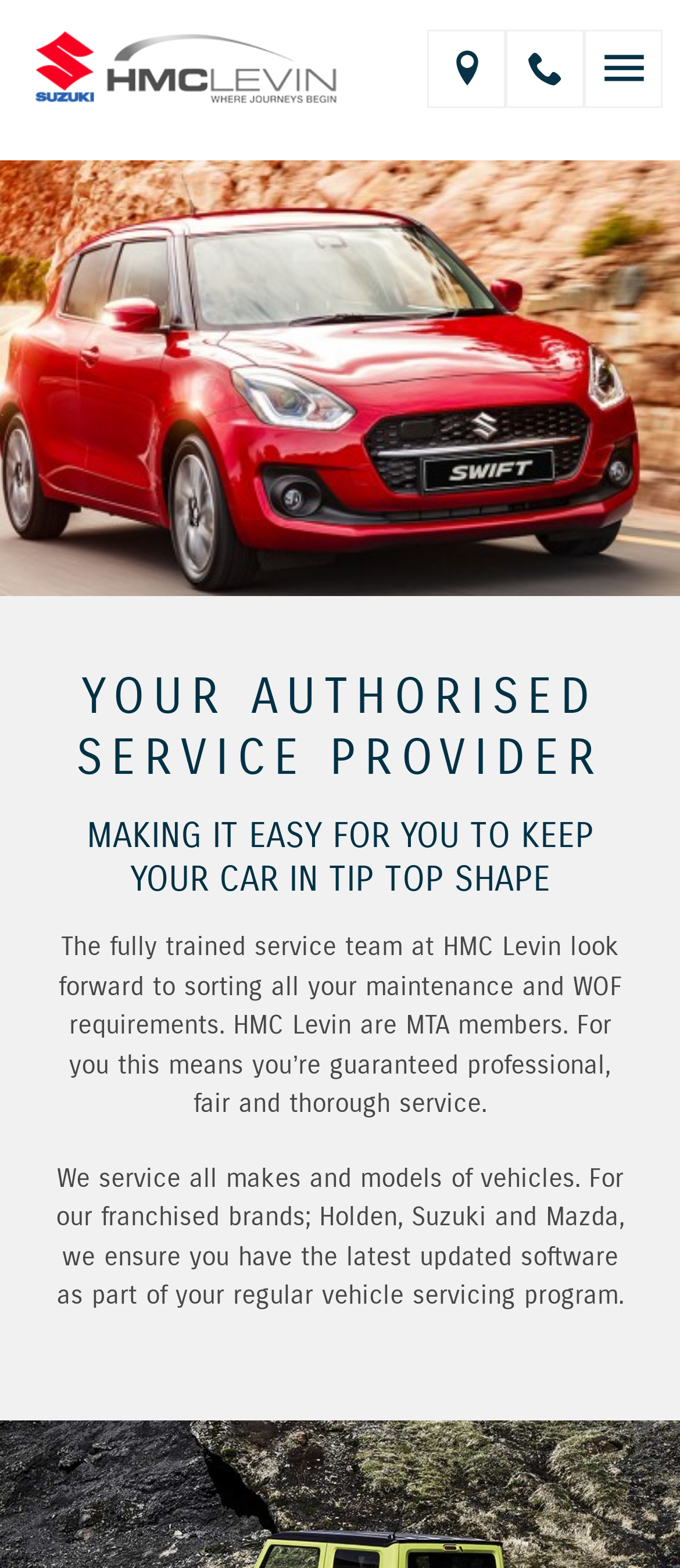What is the shape of the icon next to the 'phone' link?
Use the information from the screenshot to give a comprehensive response to the question.

The icon next to the 'phone' link is a group element with a bounding box of [0.776, 0.034, 0.824, 0.054], which indicates a rectangular shape.